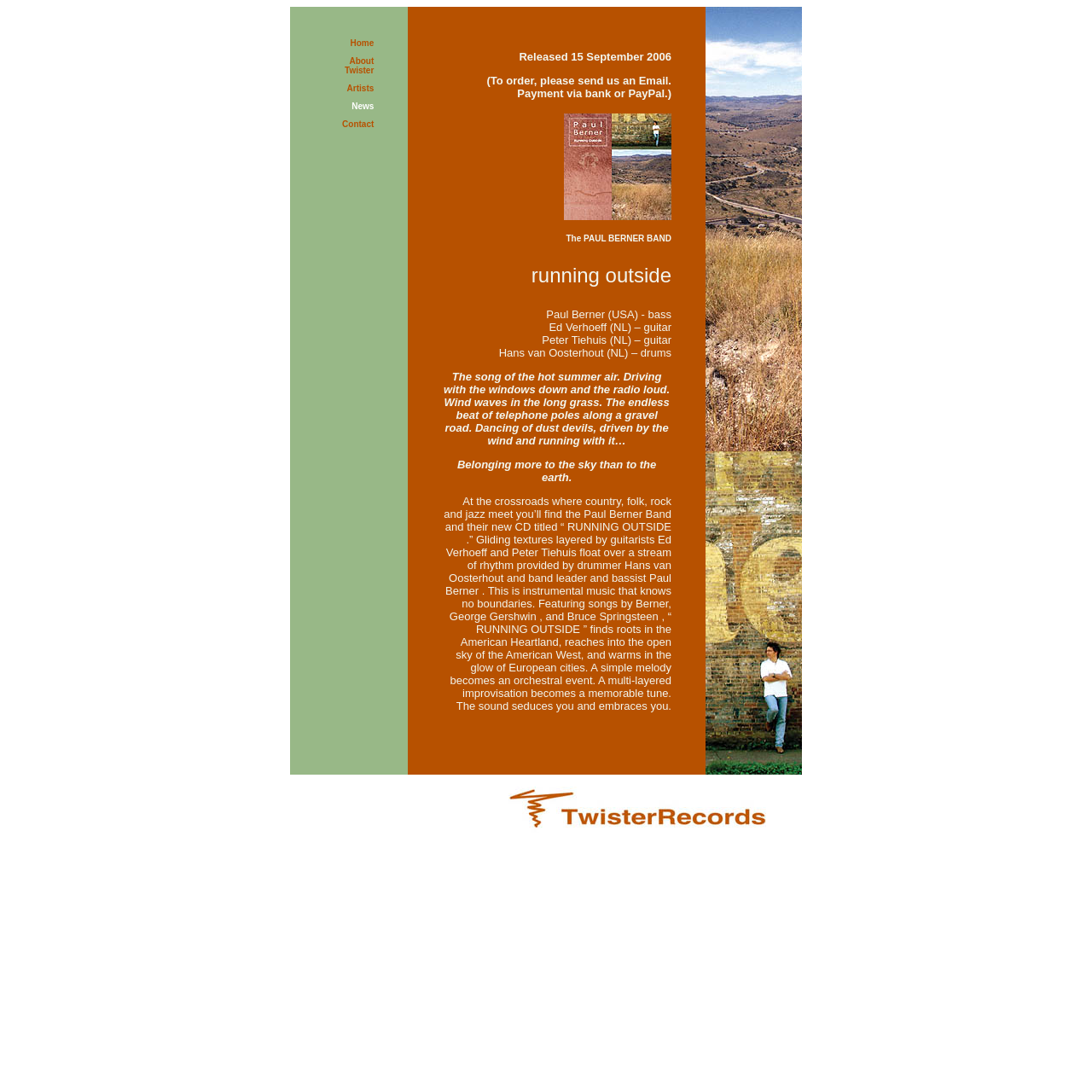Answer the question using only one word or a concise phrase: How many guitarists are mentioned in the band?

2